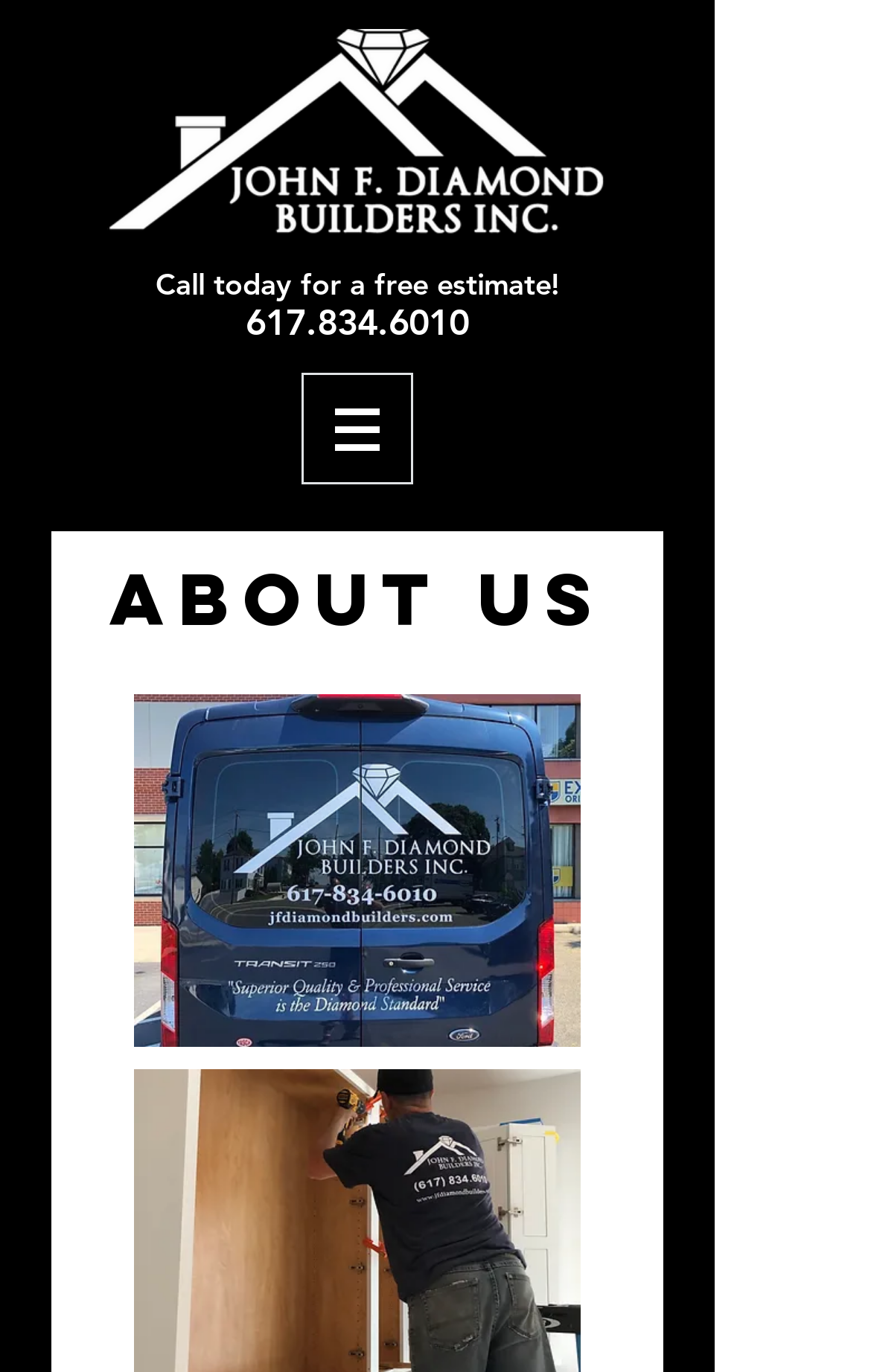Locate the bounding box of the user interface element based on this description: "617.834.6010".

[0.282, 0.22, 0.538, 0.251]